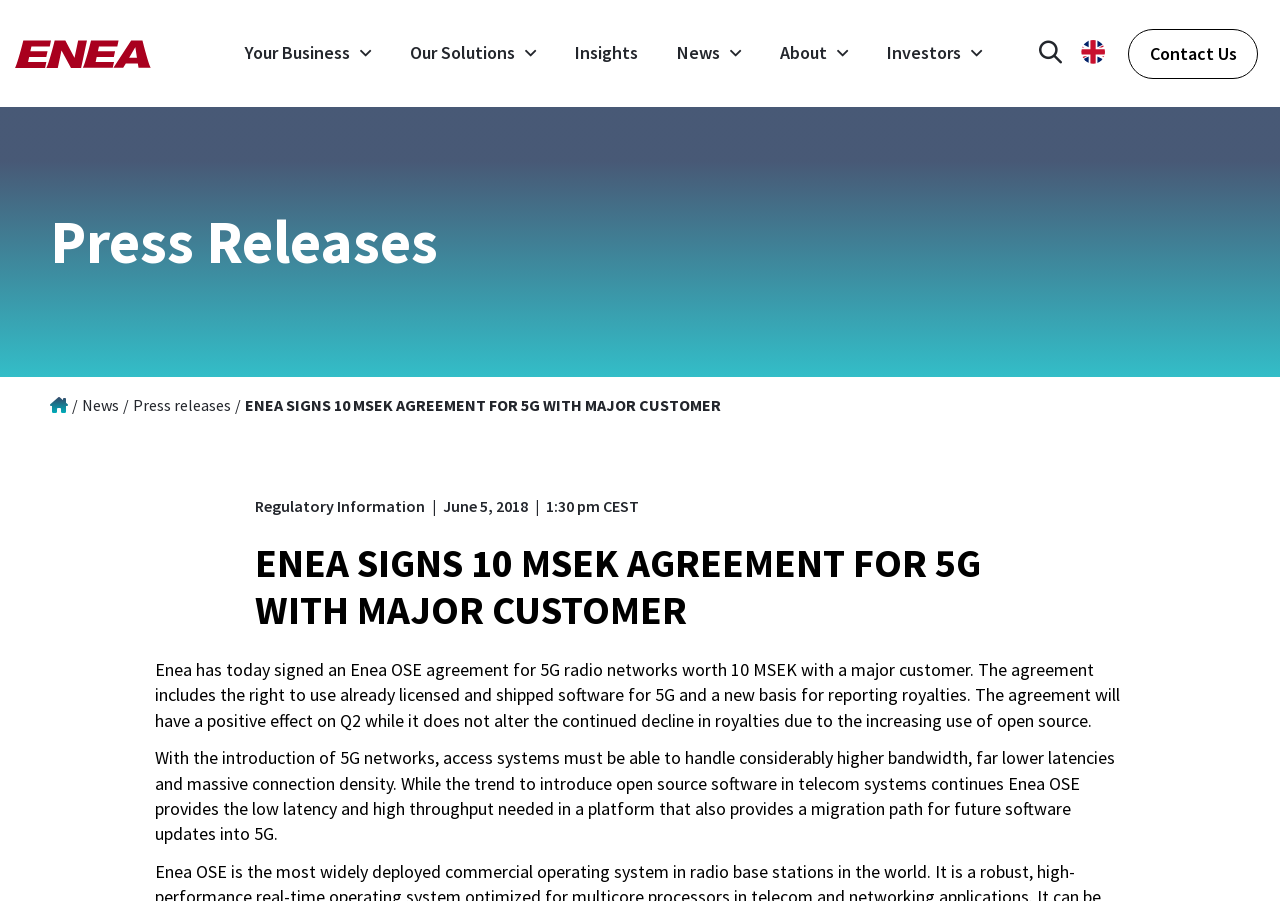What is the effect of the agreement on Q2?
Your answer should be a single word or phrase derived from the screenshot.

Positive